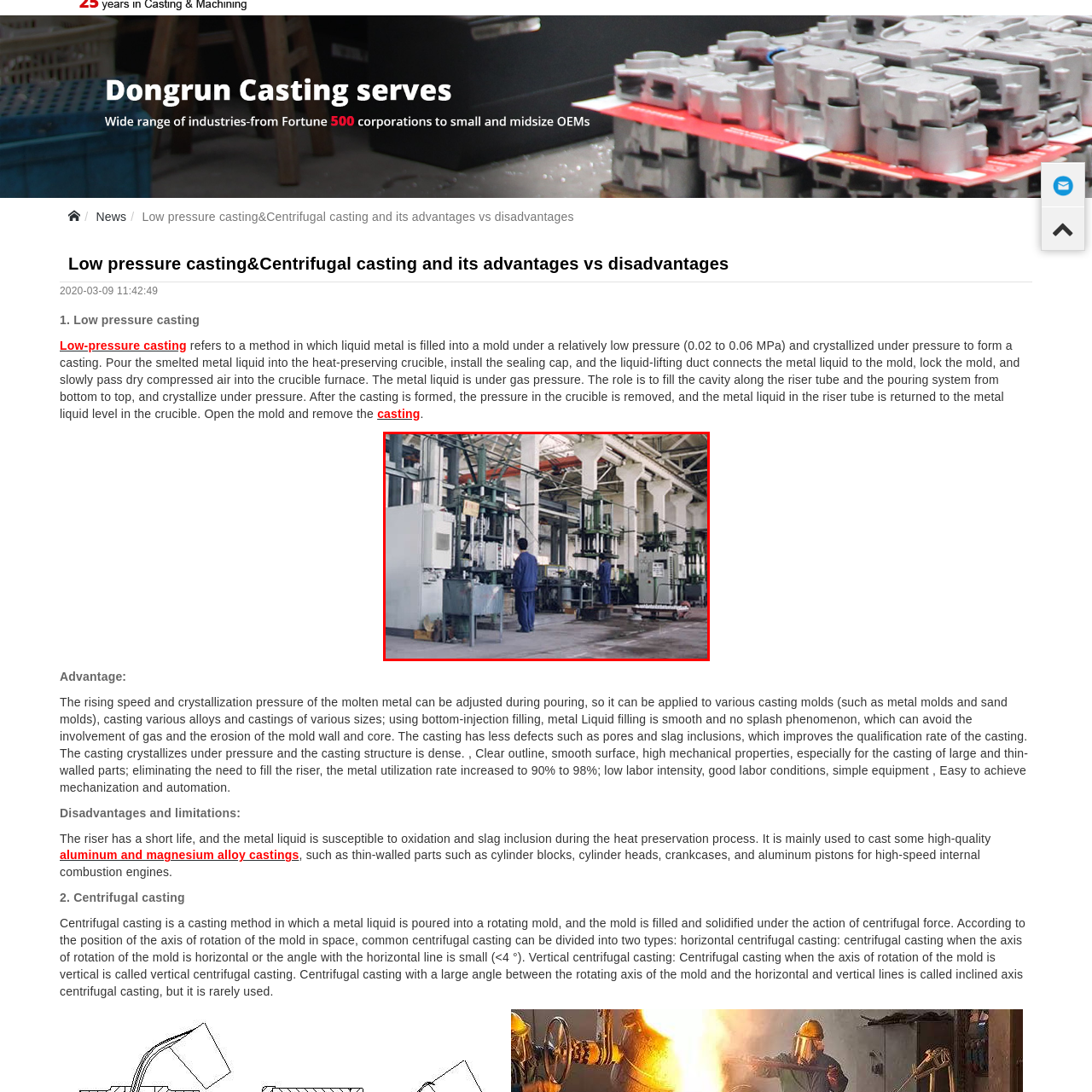Detail the features and components of the image inside the red outline.

The image depicts an industrial setting featuring several casting machines, indicative of a low pressure and centrifugal casting manufacturing process. In the foreground, a worker in a blue uniform is operating machinery designed for precision metal casting. The environment is spacious, with tall ceilings supported by large columns, and the layout suggests an organized workflow aimed at efficiency in metal production. The presence of multiple machines indicates a facility capable of handling various casting operations, highlighting the technological advancements in the casting industry. This scene is representative of modern manufacturing practices that emphasize both automation and skilled labor to produce high-quality metal parts.